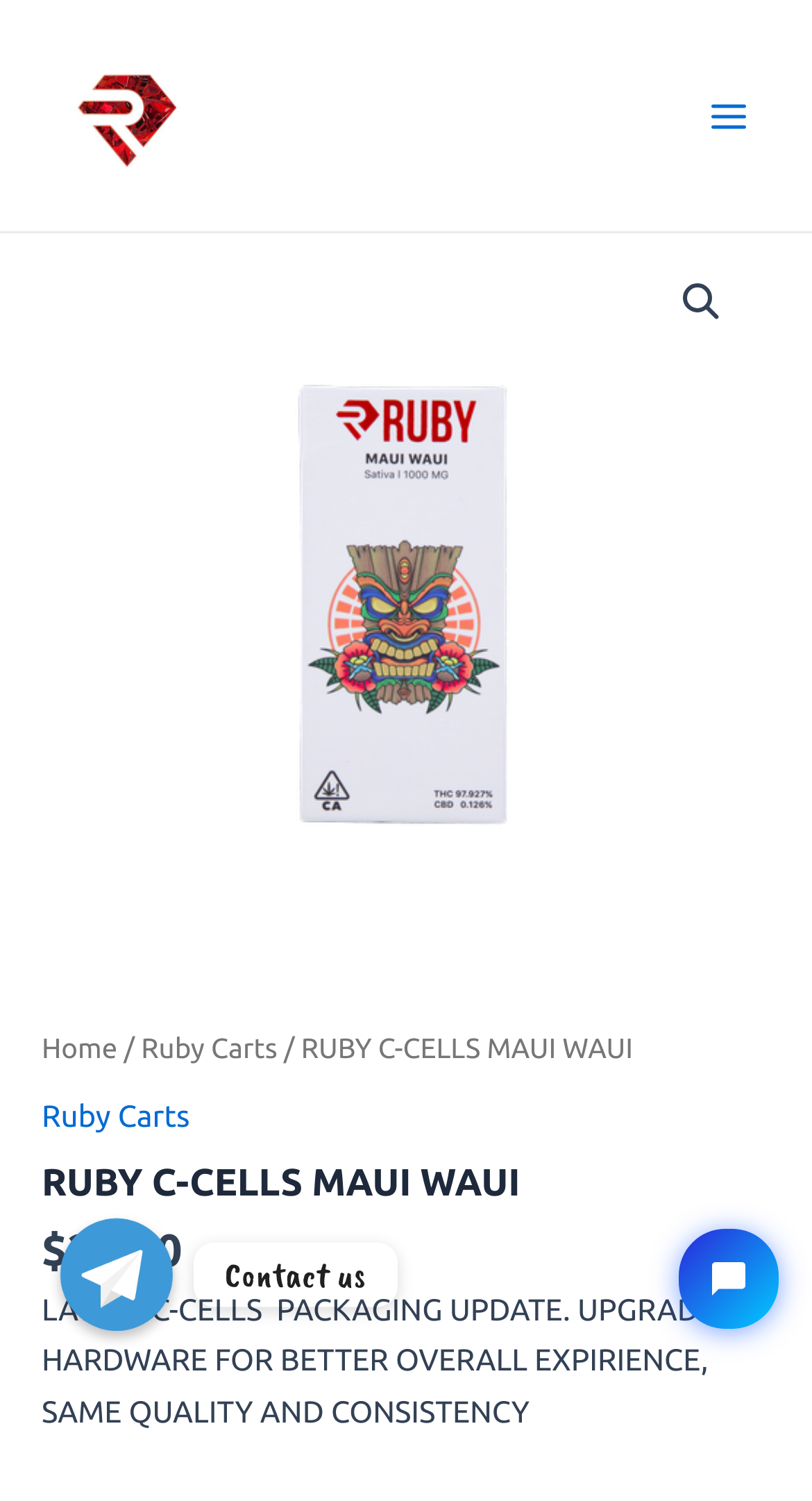Identify the bounding box coordinates for the element you need to click to achieve the following task: "Contact us on Telegram". The coordinates must be four float values ranging from 0 to 1, formatted as [left, top, right, bottom].

[0.074, 0.812, 0.213, 0.887]